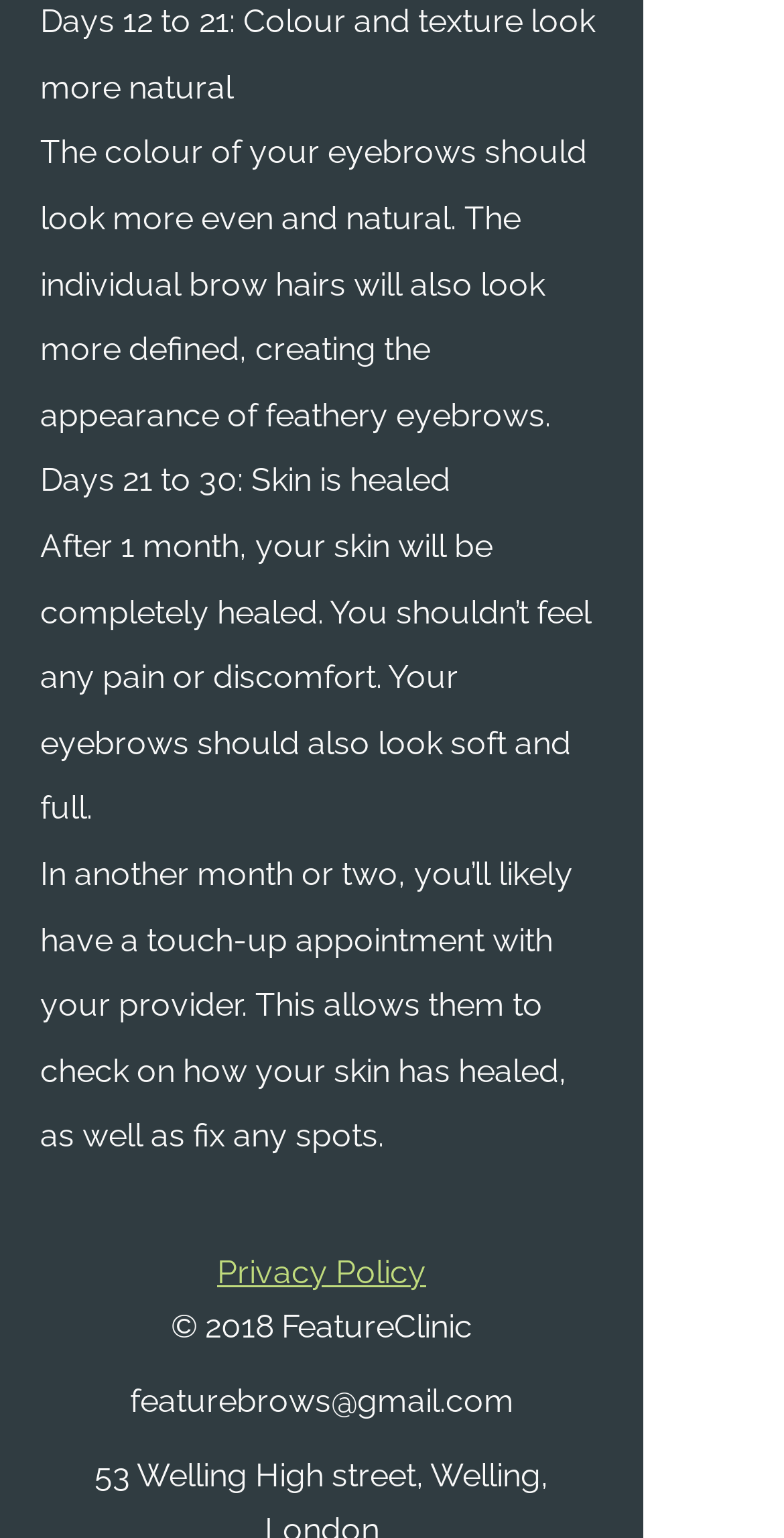Using the provided element description, identify the bounding box coordinates as (top-left x, top-left y, bottom-right x, bottom-right y). Ensure all values are between 0 and 1. Description: Privacy Policy

[0.277, 0.815, 0.544, 0.84]